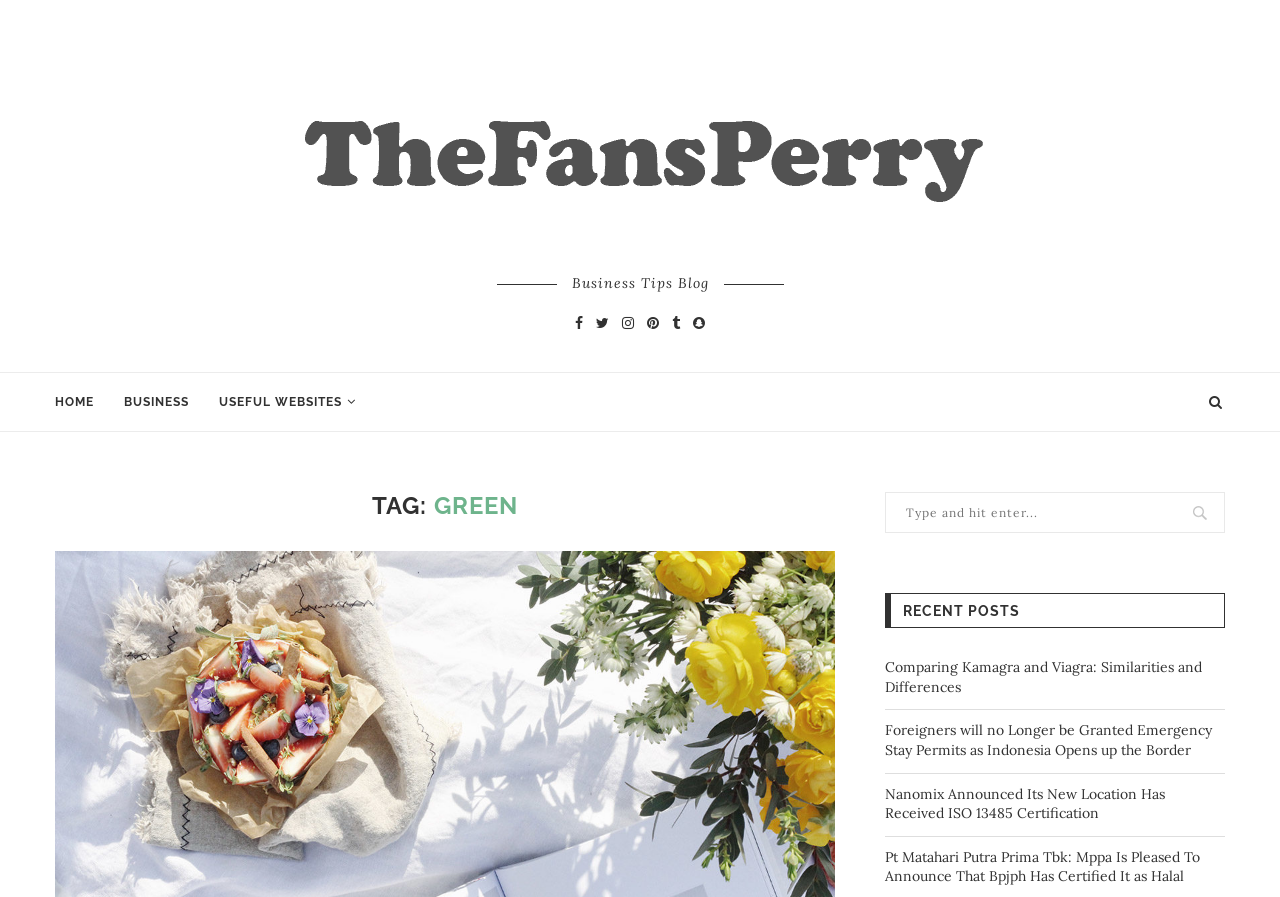How many social media links are available on the webpage?
Please utilize the information in the image to give a detailed response to the question.

There are six social media links available on the webpage, represented by the icons '', '', '', '', '', and ''.